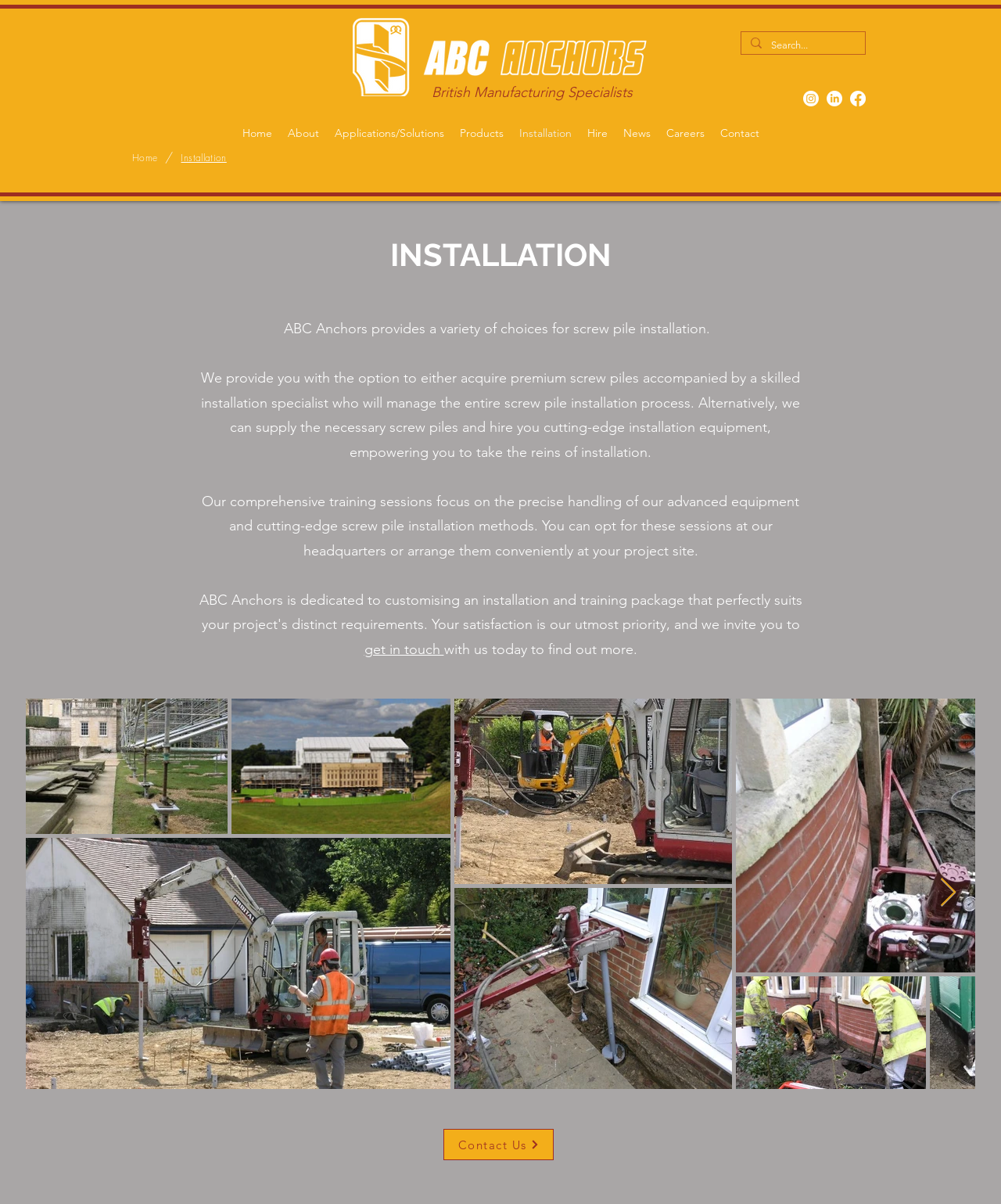Indicate the bounding box coordinates of the clickable region to achieve the following instruction: "Search for something."

[0.741, 0.027, 0.864, 0.045]